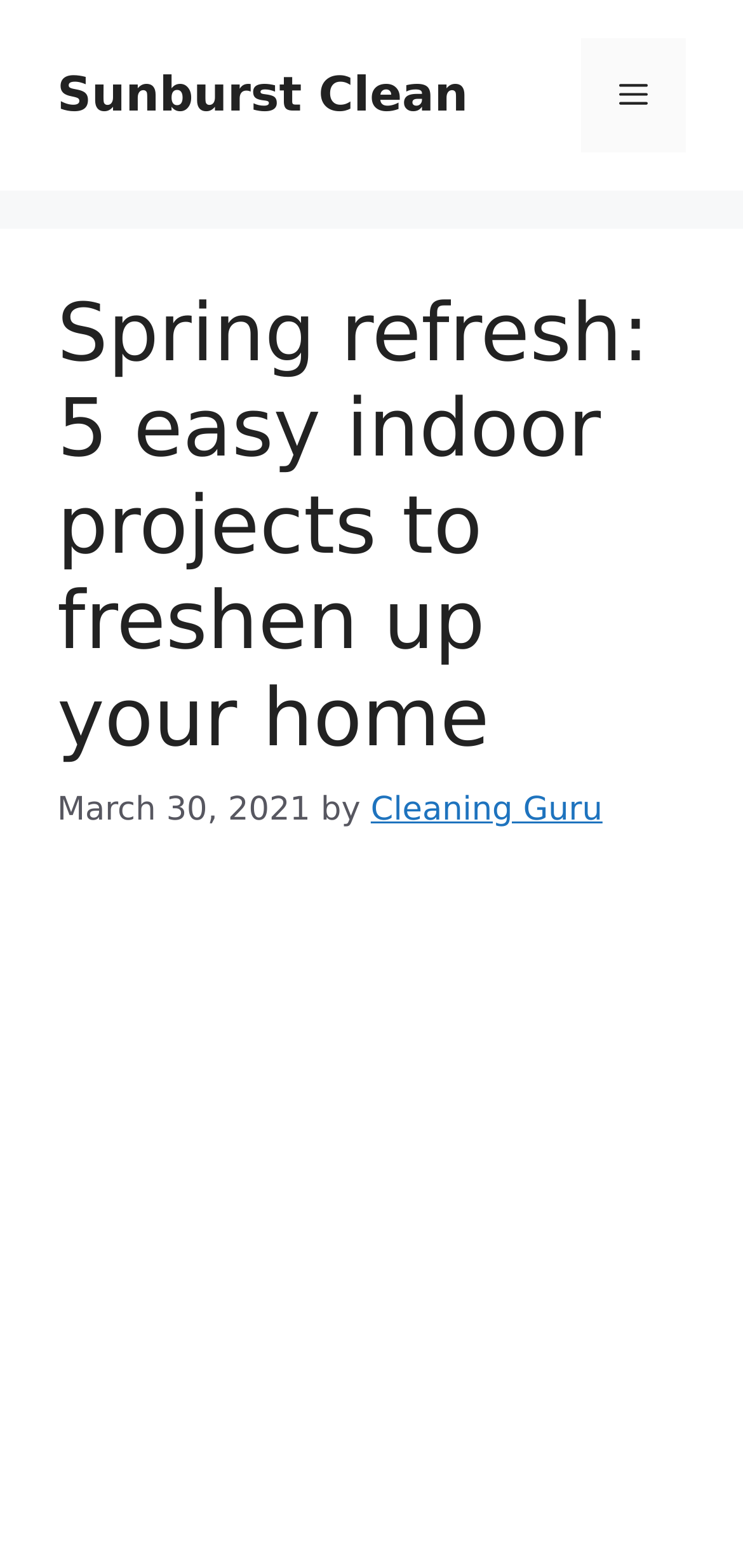Provide the bounding box coordinates of the HTML element described as: "Menu". The bounding box coordinates should be four float numbers between 0 and 1, i.e., [left, top, right, bottom].

[0.782, 0.024, 0.923, 0.097]